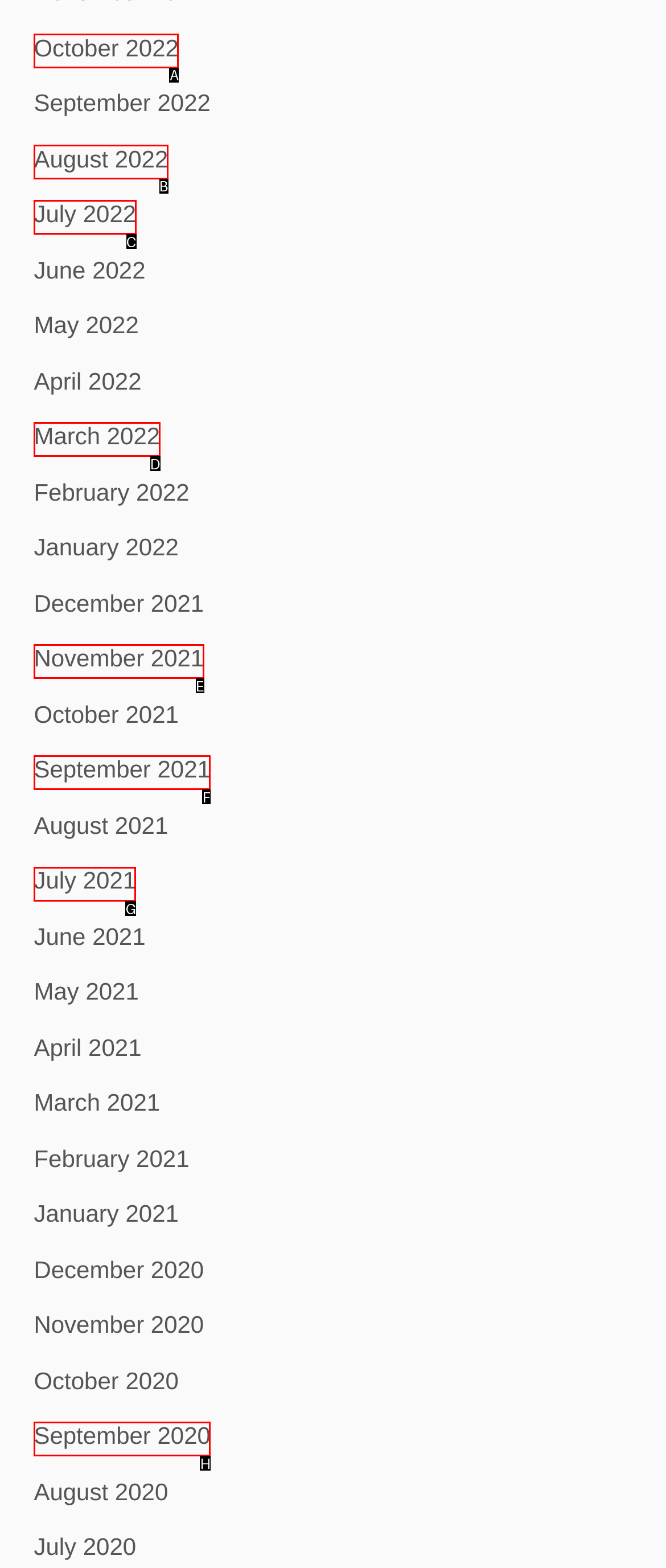Which HTML element should be clicked to complete the following task: check July 2021?
Answer with the letter corresponding to the correct choice.

G